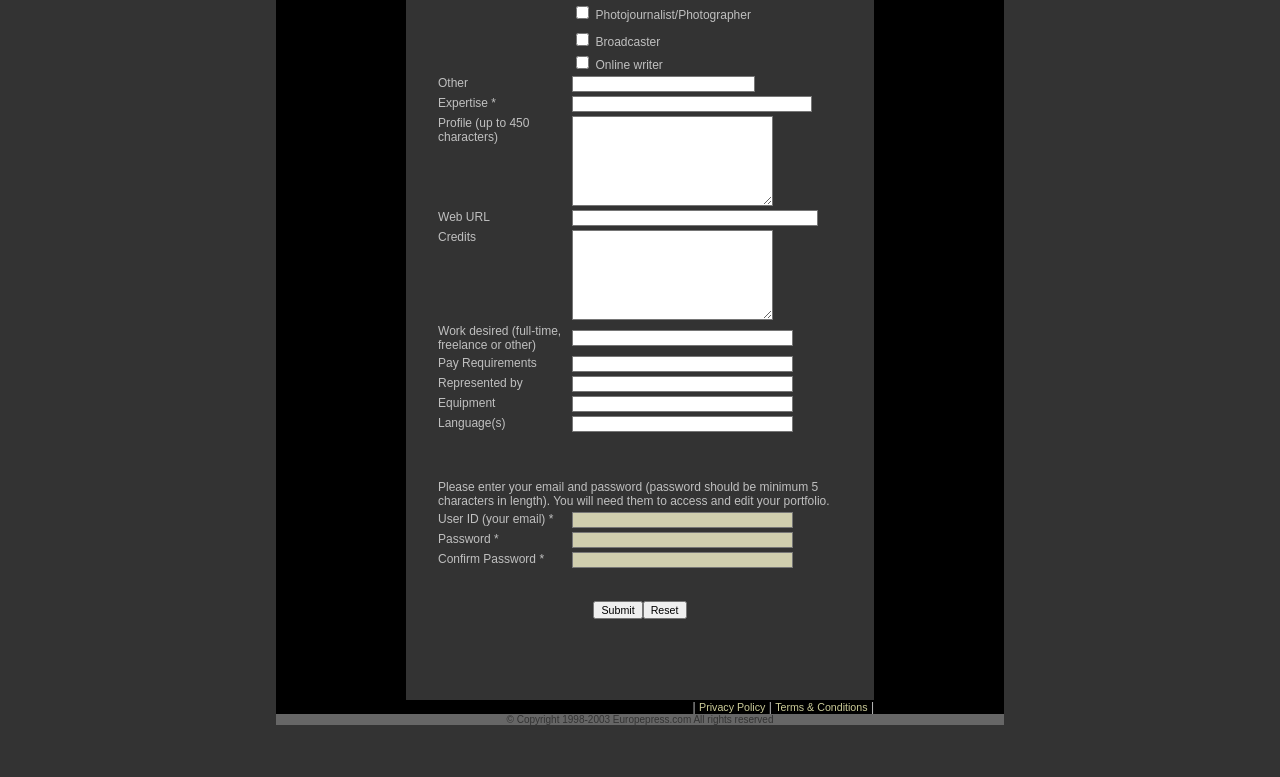Locate the UI element described by name="languages" and provide its bounding box coordinates. Use the format (top-left x, top-left y, bottom-right x, bottom-right y) with all values as floating point numbers between 0 and 1.

[0.447, 0.553, 0.62, 0.574]